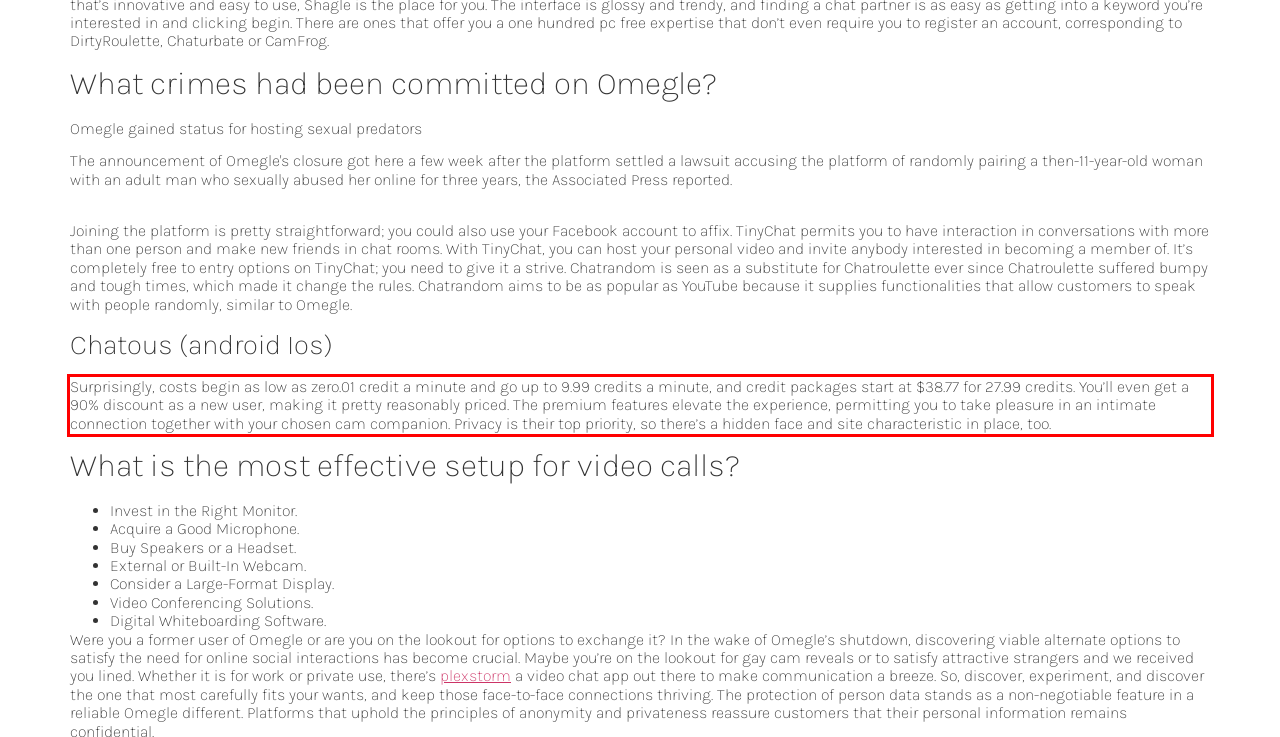By examining the provided screenshot of a webpage, recognize the text within the red bounding box and generate its text content.

Surprisingly, costs begin as low as zero.01 credit a minute and go up to 9.99 credits a minute, and credit packages start at $38.77 for 27.99 credits. You’ll even get a 90% discount as a new user, making it pretty reasonably priced. The premium features elevate the experience, permitting you to take pleasure in an intimate connection together with your chosen cam companion. Privacy is their top priority, so there’s a hidden face and site characteristic in place, too.